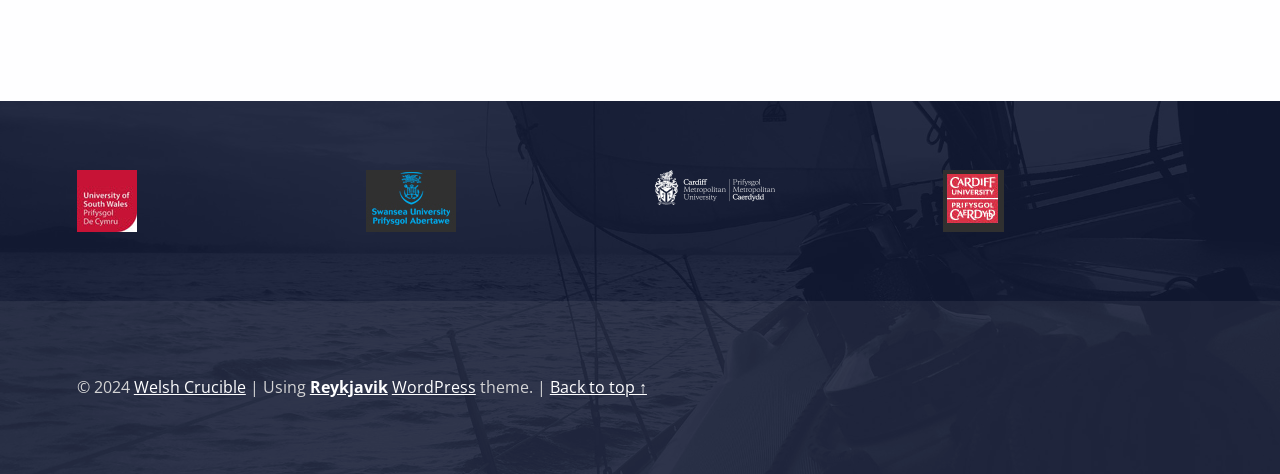Please provide a brief answer to the question using only one word or phrase: 
Is there a separator between the links in the footer?

Yes